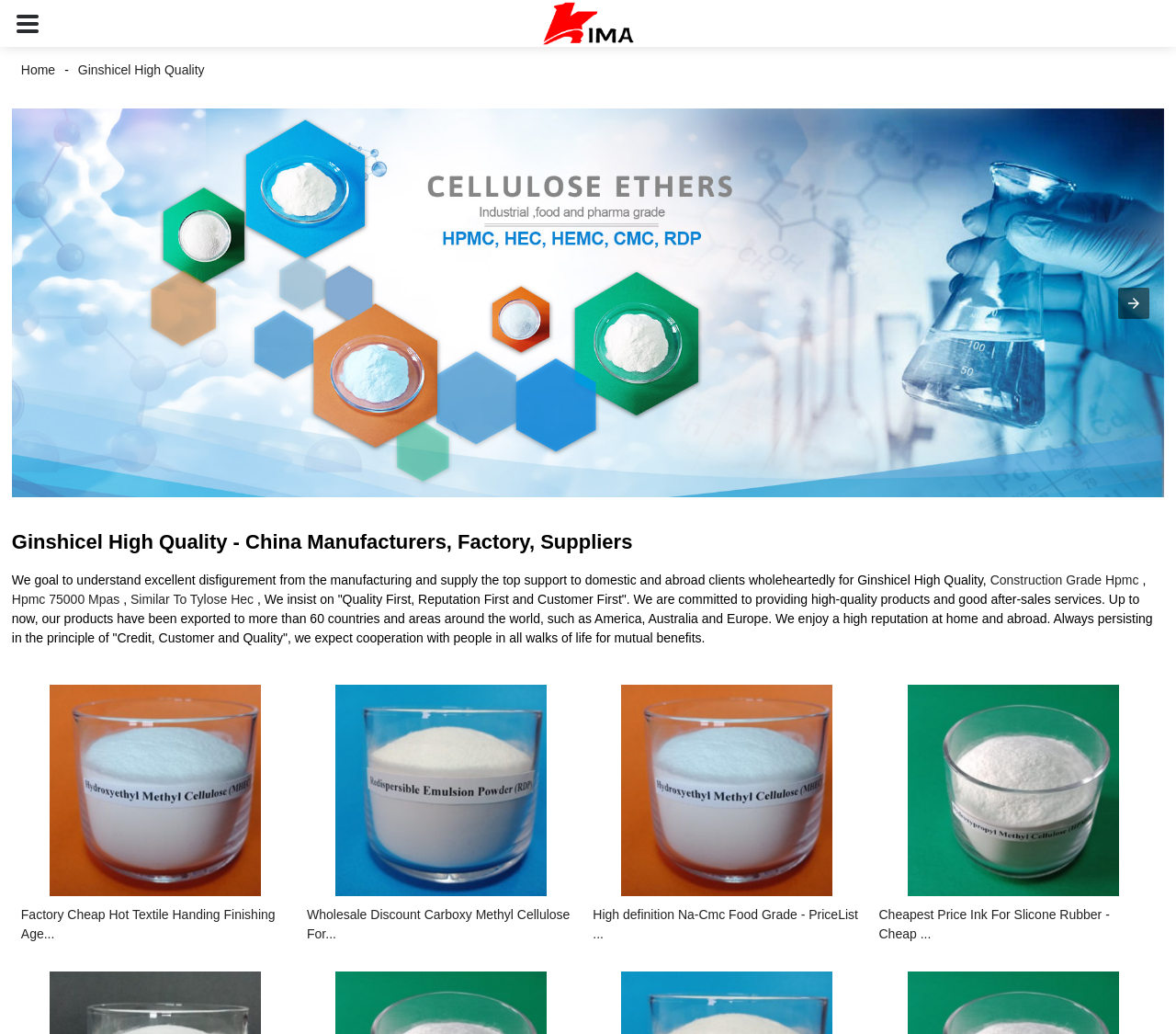Please provide the bounding box coordinates for the element that needs to be clicked to perform the following instruction: "Click the 'Factory Cheap Hot Textile Handing Finishing Age...' link". The coordinates should be given as four float numbers between 0 and 1, i.e., [left, top, right, bottom].

[0.018, 0.876, 0.246, 0.913]